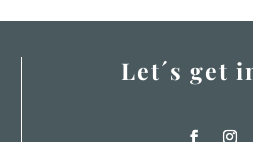Give a one-word or short-phrase answer to the following question: 
How many social media icons are present?

Two